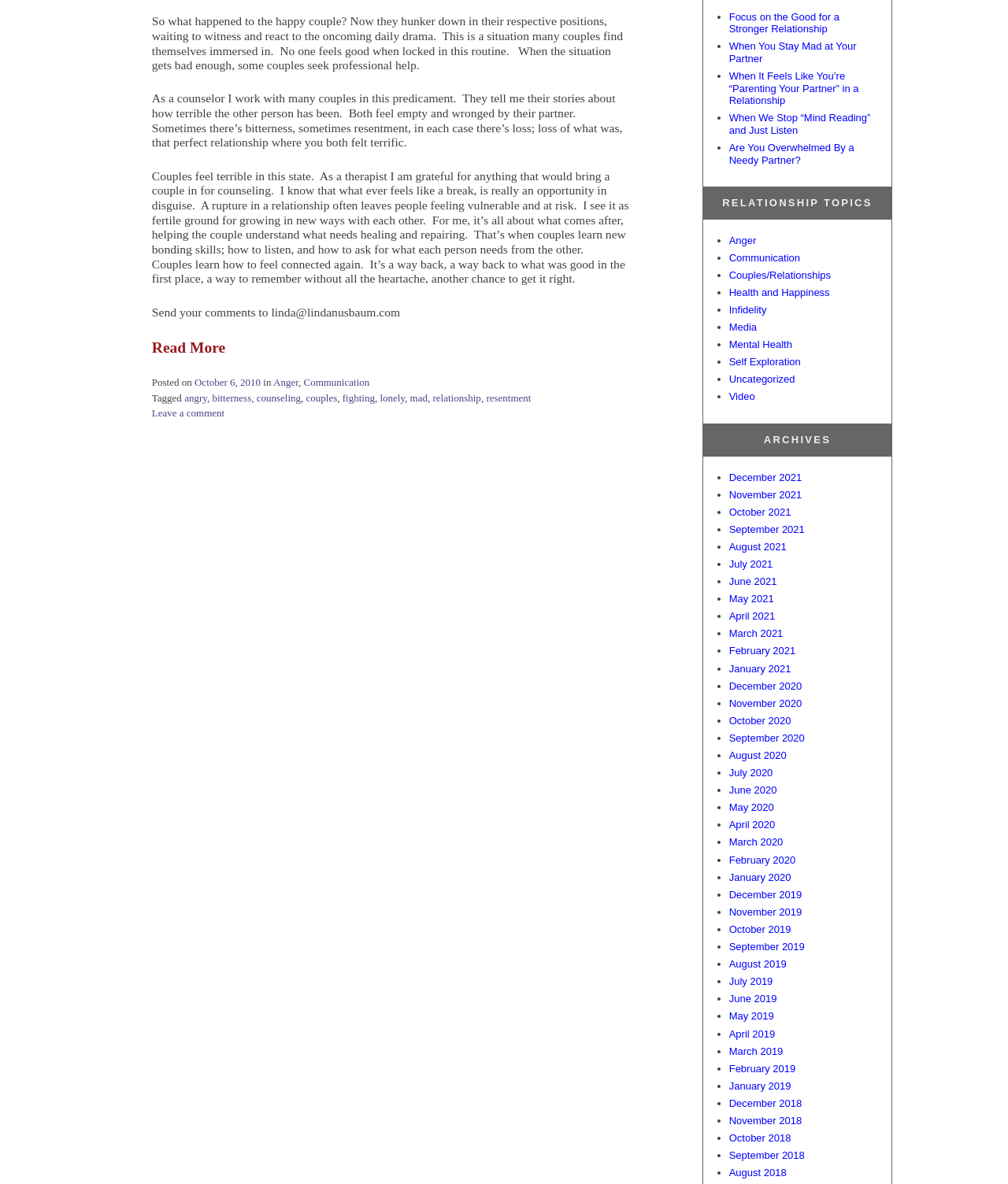Identify the bounding box coordinates for the UI element described as follows: "counseling". Ensure the coordinates are four float numbers between 0 and 1, formatted as [left, top, right, bottom].

[0.254, 0.331, 0.298, 0.341]